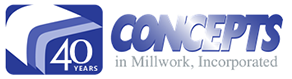Using the information in the image, give a detailed answer to the following question: What is the style of the font used in the logo?

The caption describes the design of the logo as combining a modern font and a stylized graphic element, conveying a sense of professionalism and expertise.